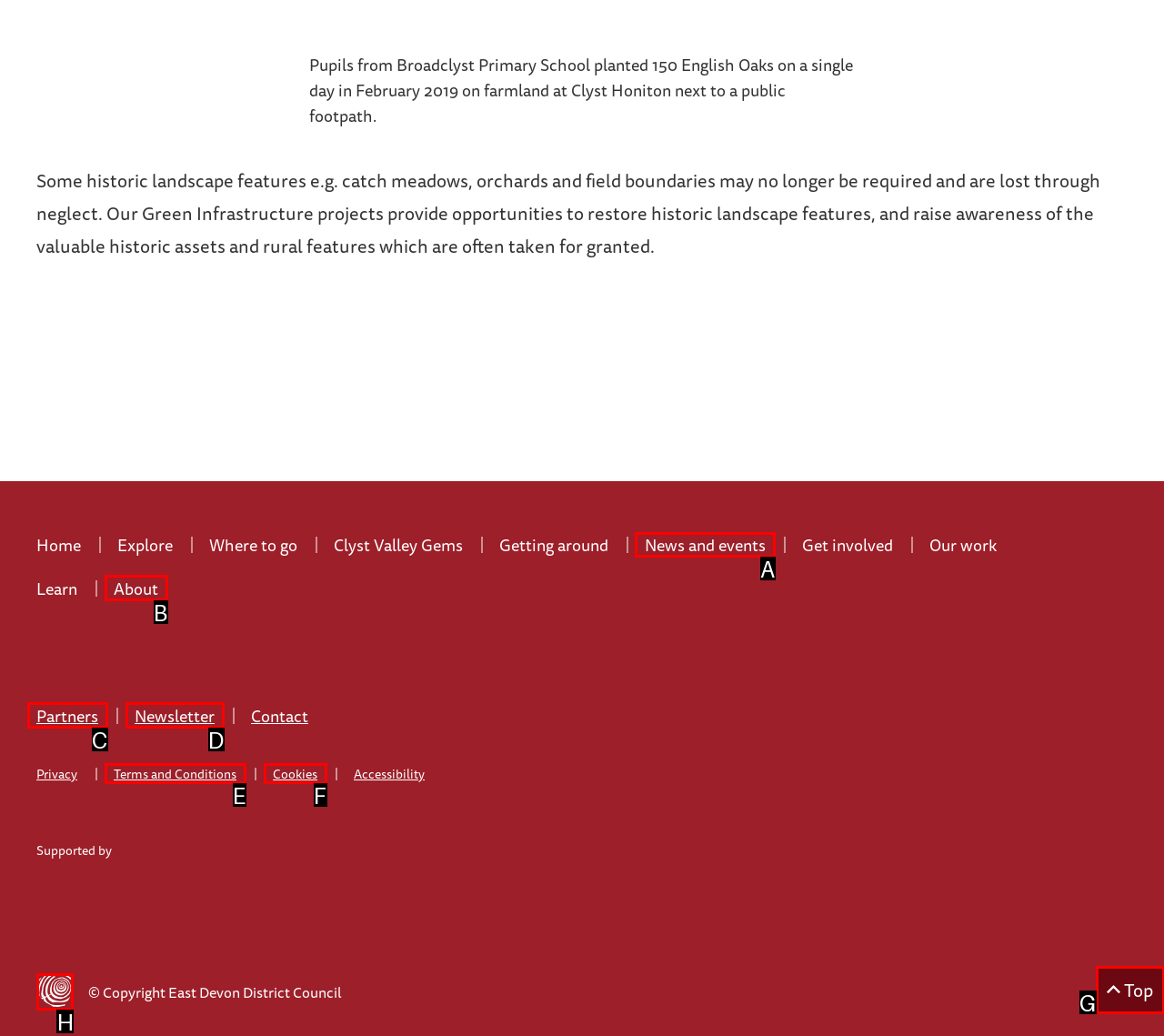Determine the letter of the UI element that will complete the task: Read about 'News and events'
Reply with the corresponding letter.

A